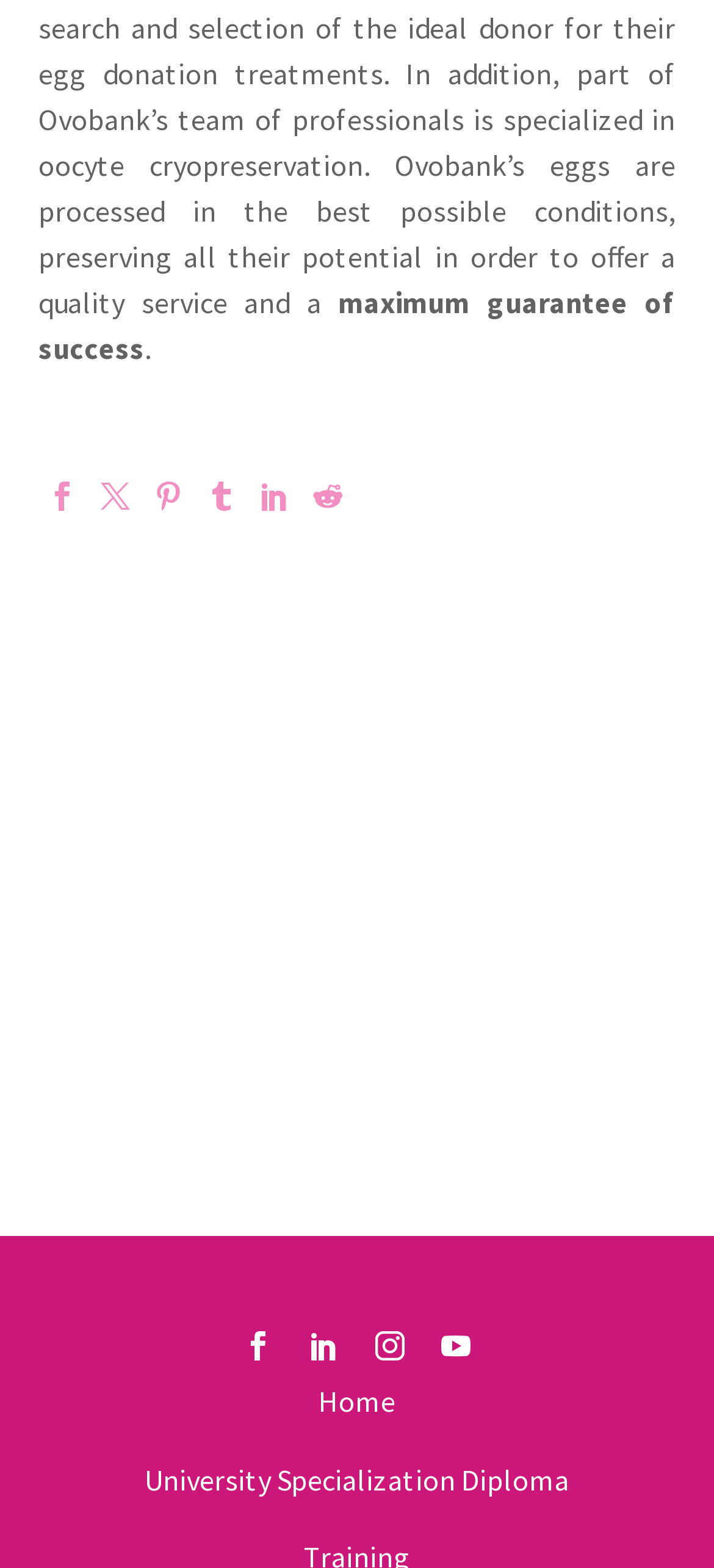Provide the bounding box coordinates for the specified HTML element described in this description: "University Specialization Diploma". The coordinates should be four float numbers ranging from 0 to 1, in the format [left, top, right, bottom].

[0.203, 0.931, 0.797, 0.955]